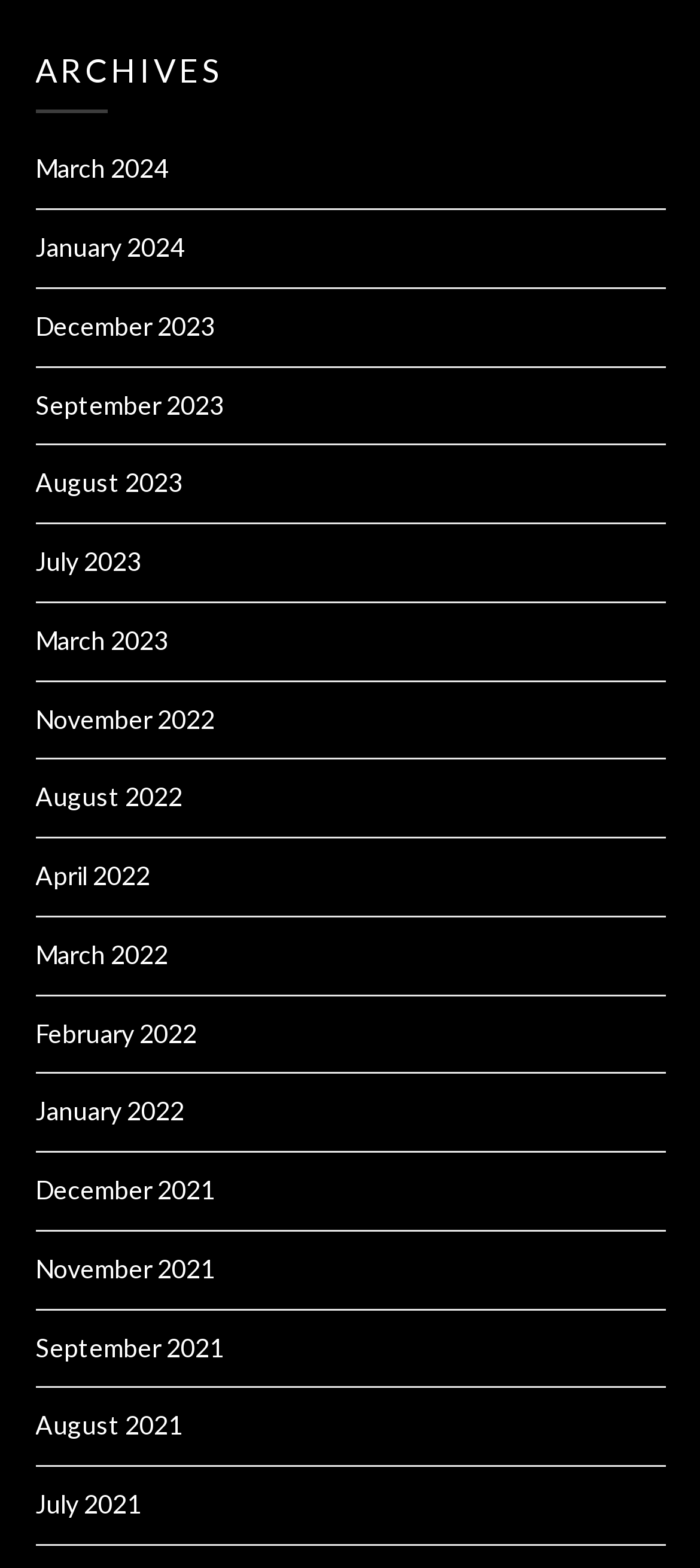Determine the bounding box coordinates of the target area to click to execute the following instruction: "go to January 2022 archives."

[0.05, 0.699, 0.263, 0.718]